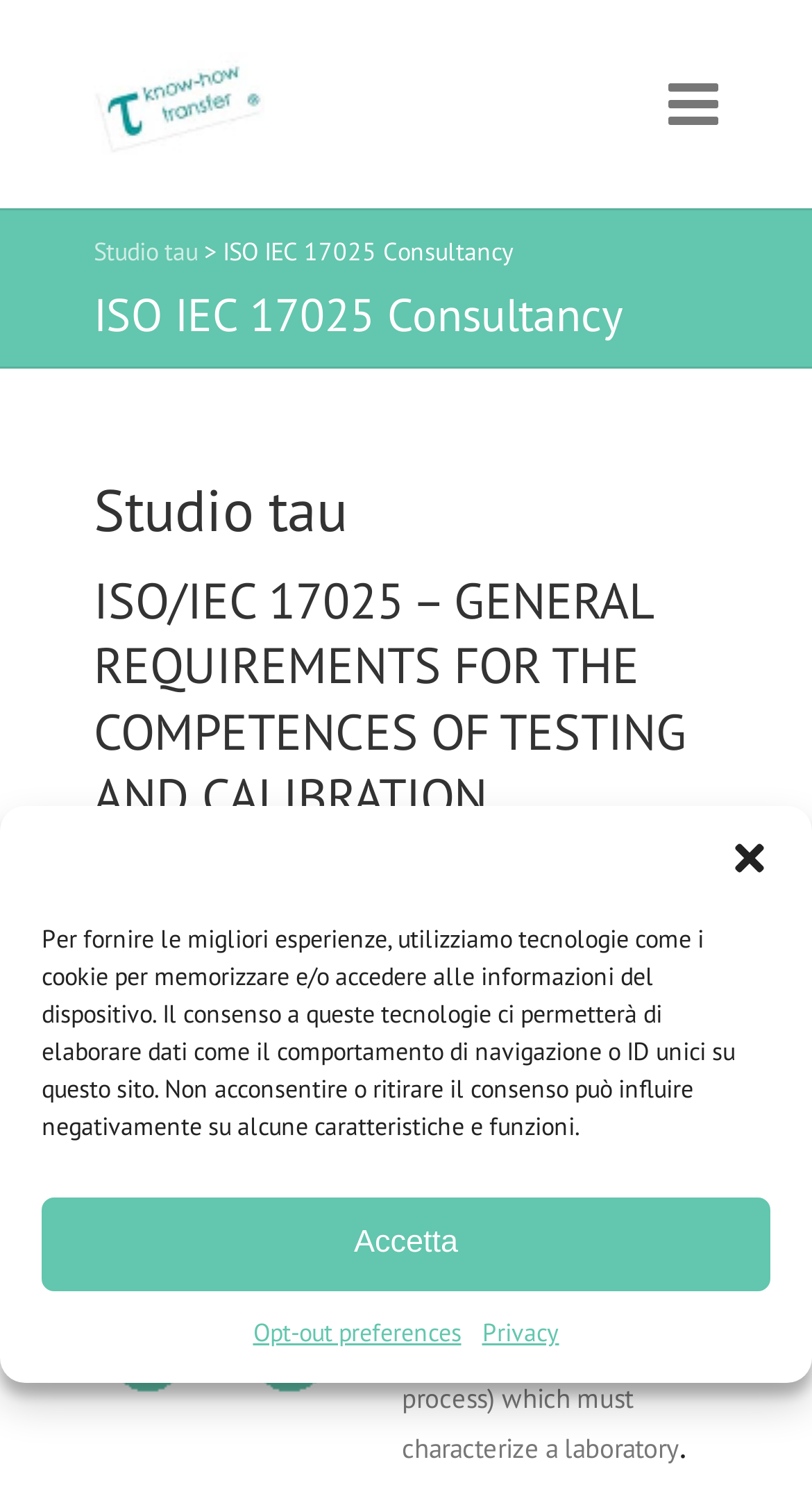What is the standard discussed on the webpage?
Based on the screenshot, provide your answer in one word or phrase.

ISO 17025:2018